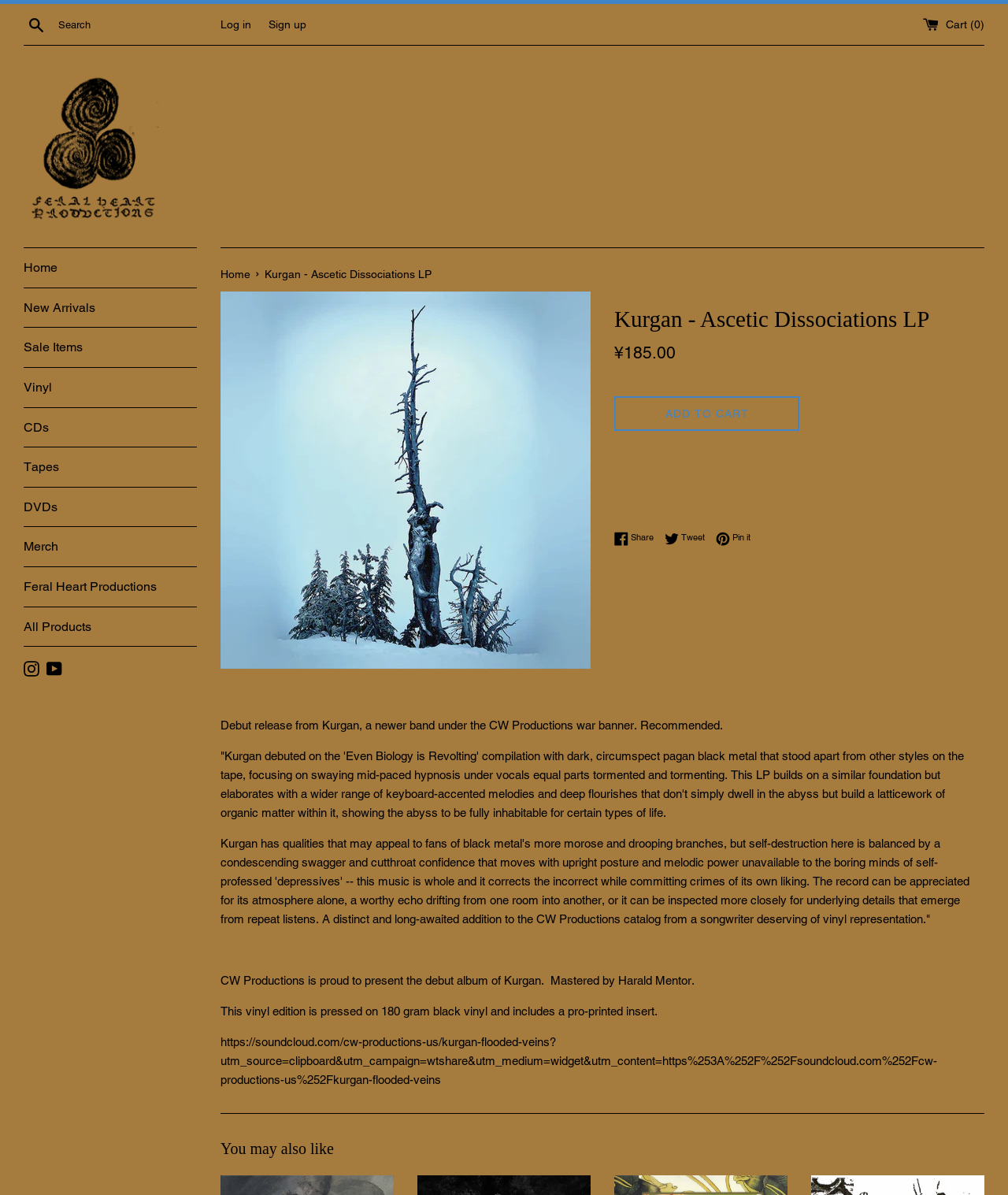Identify the bounding box coordinates for the element that needs to be clicked to fulfill this instruction: "Add Kurgan - Ascetic Dissociations LP to cart". Provide the coordinates in the format of four float numbers between 0 and 1: [left, top, right, bottom].

[0.609, 0.331, 0.793, 0.361]